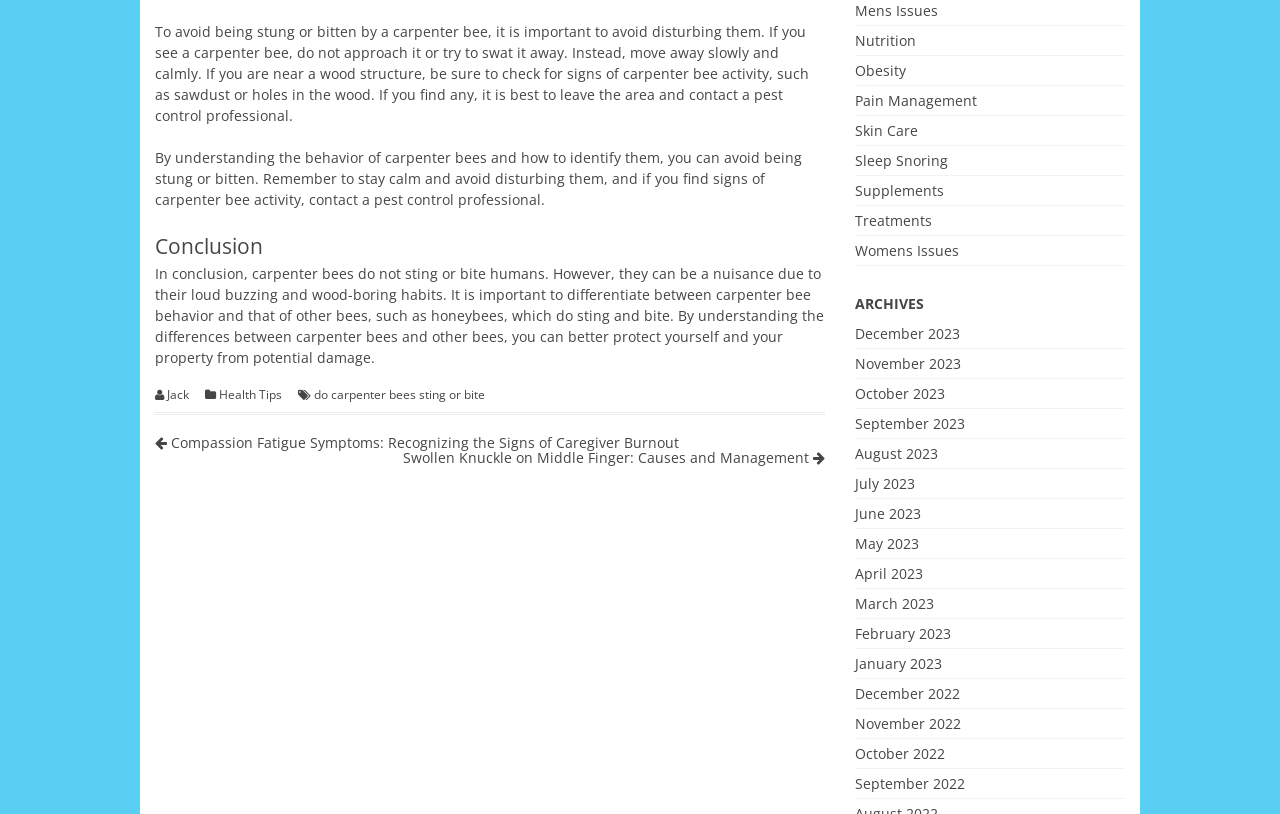How many archive links are there?
Look at the image and respond with a one-word or short phrase answer.

13